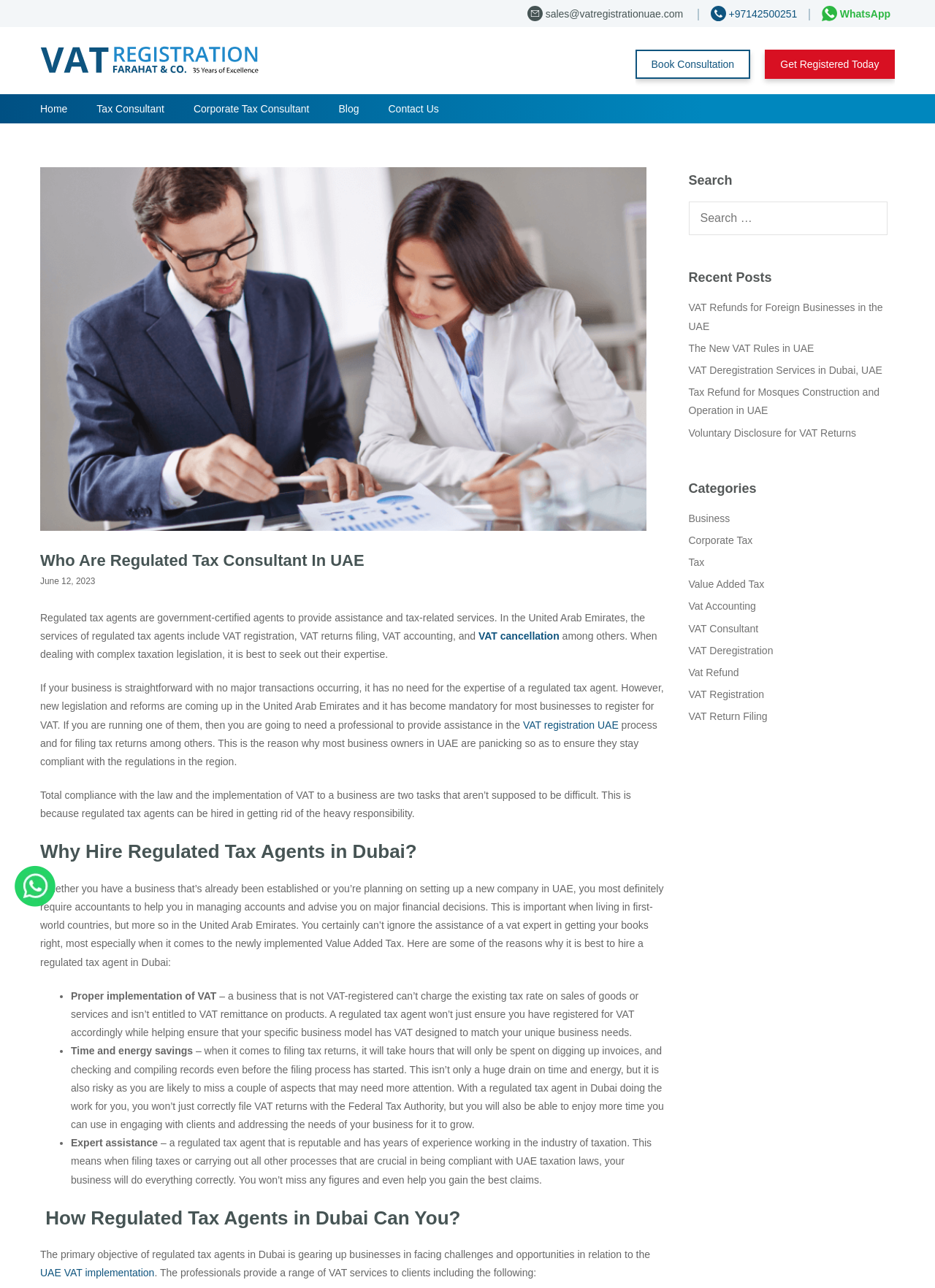Provide the bounding box coordinates of the HTML element this sentence describes: "Return Policy". The bounding box coordinates consist of four float numbers between 0 and 1, i.e., [left, top, right, bottom].

None